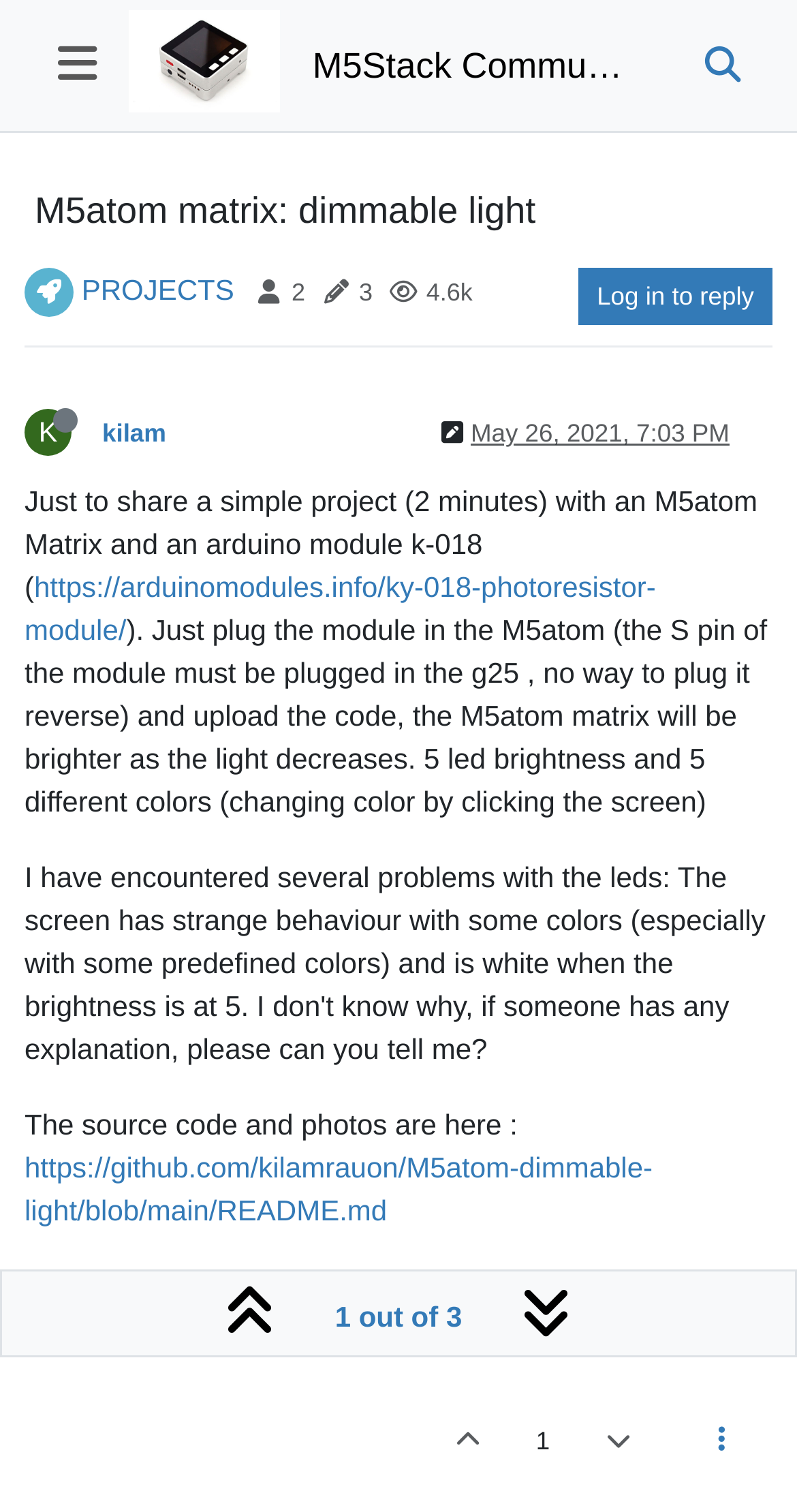How many different colors can the M5atom matrix display?
Please give a detailed and elaborate answer to the question.

The text on the page states that the M5atom matrix can display '5 led brightness and 5 different colors', indicating that it can display 5 different colors.